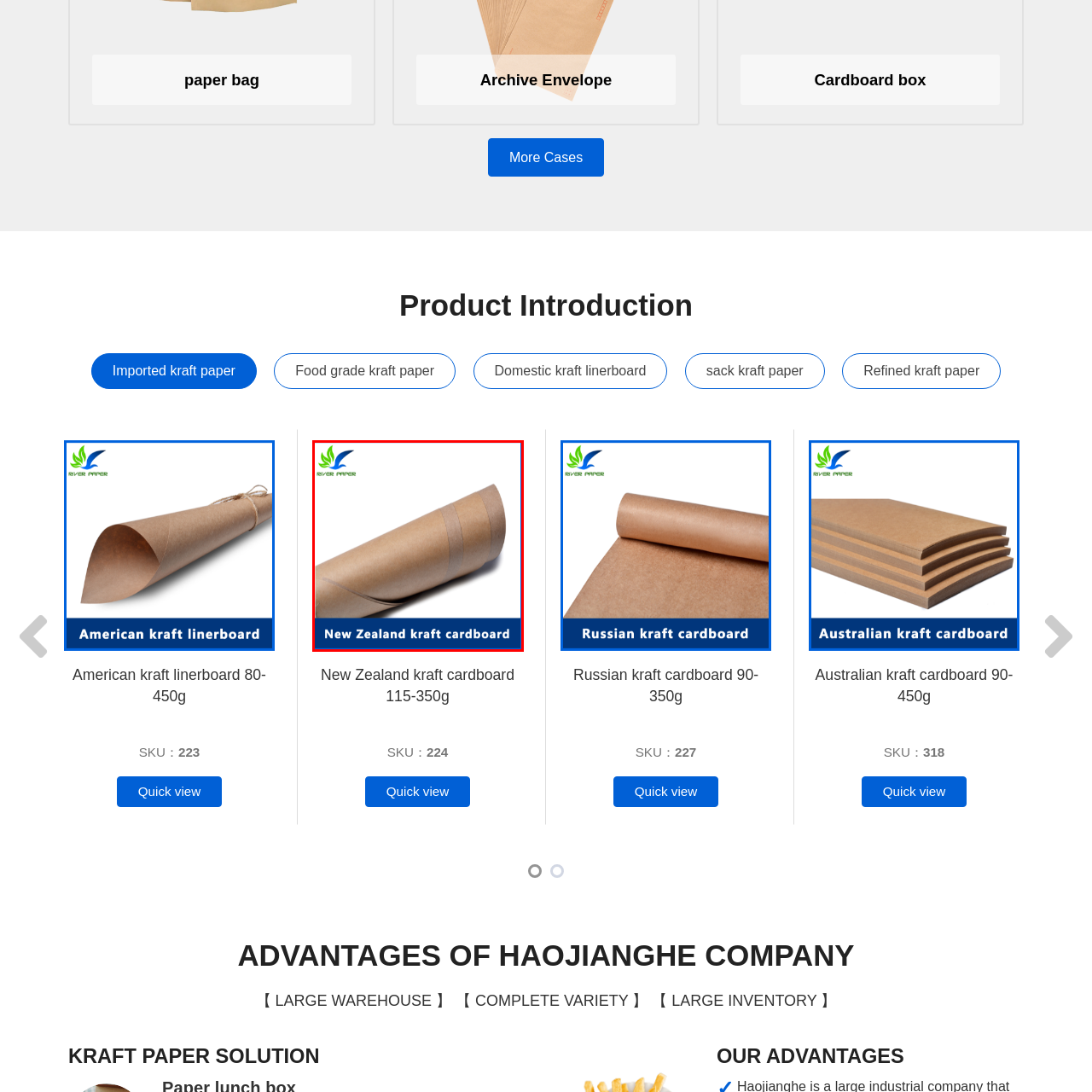Provide a thorough description of the image enclosed within the red border.

The image showcases a roll of New Zealand kraft cardboard, depicted in a close-up view. The cardboard features a natural brown color and a smooth texture, emphasizing its quality and versatility. Displayed prominently at the bottom of the image is the label "New Zealand kraft cardboard," which highlights the product's identity. The backdrop of the image is enhanced by a blue border, which contrasts nicely with the earthy tone of the cardboard, creating a visually appealing presentation. The design suggests a professional and high-quality product, suitable for various packaging and crafting applications.